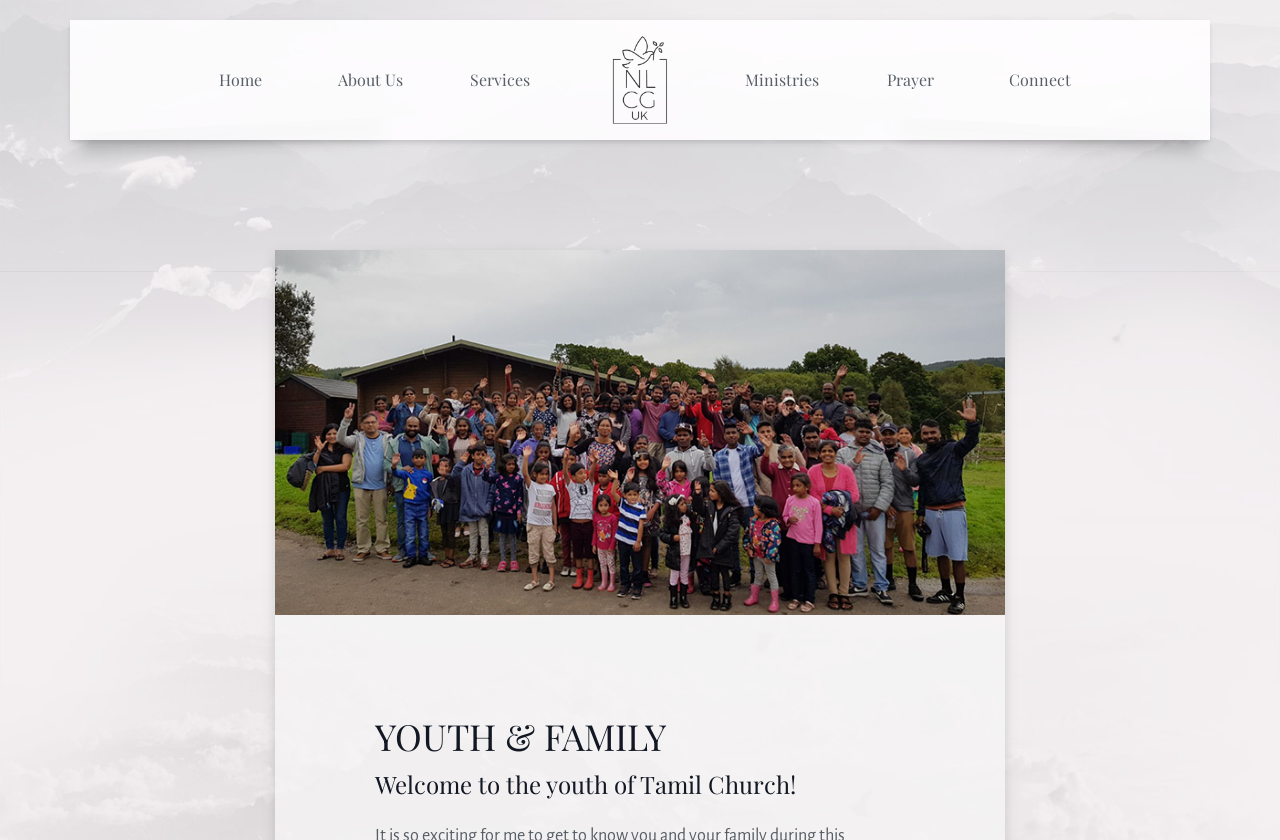What is the main title displayed on this webpage?

YOUTH & FAMILY